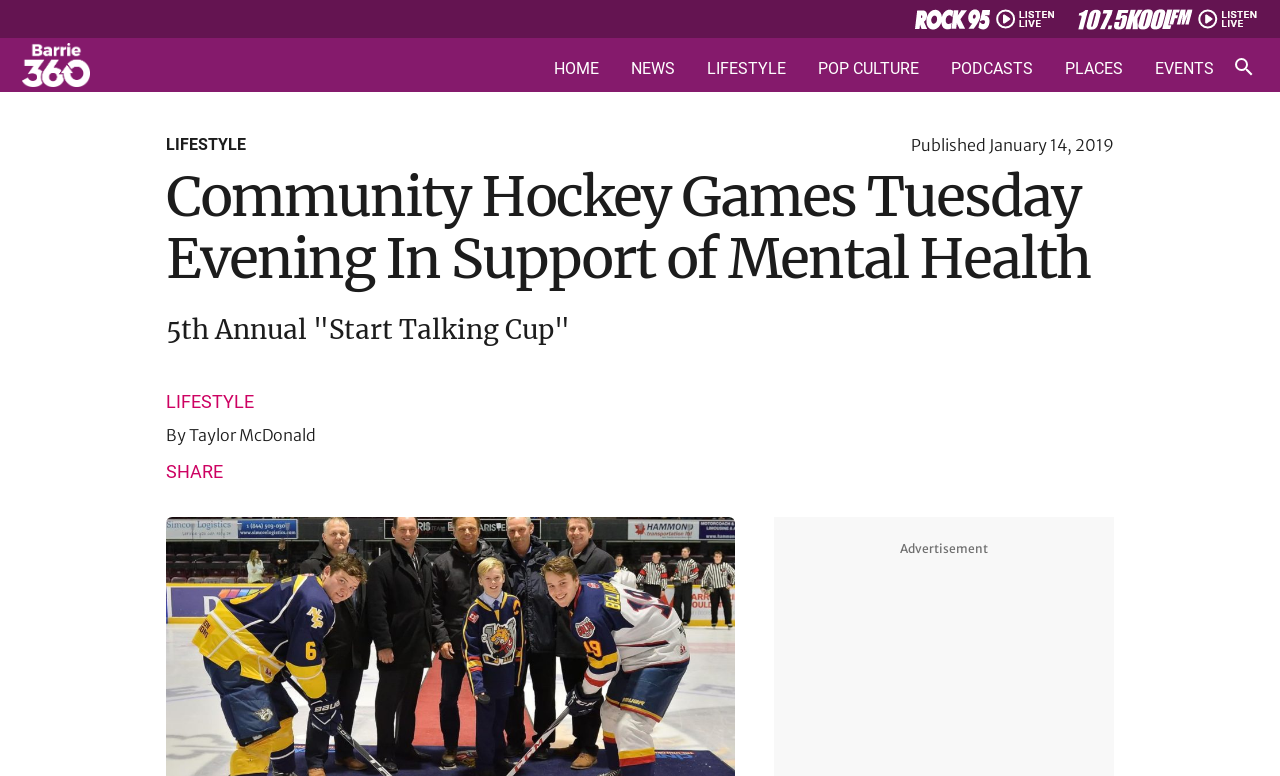Please locate the bounding box coordinates of the region I need to click to follow this instruction: "Go to the leadership page".

None